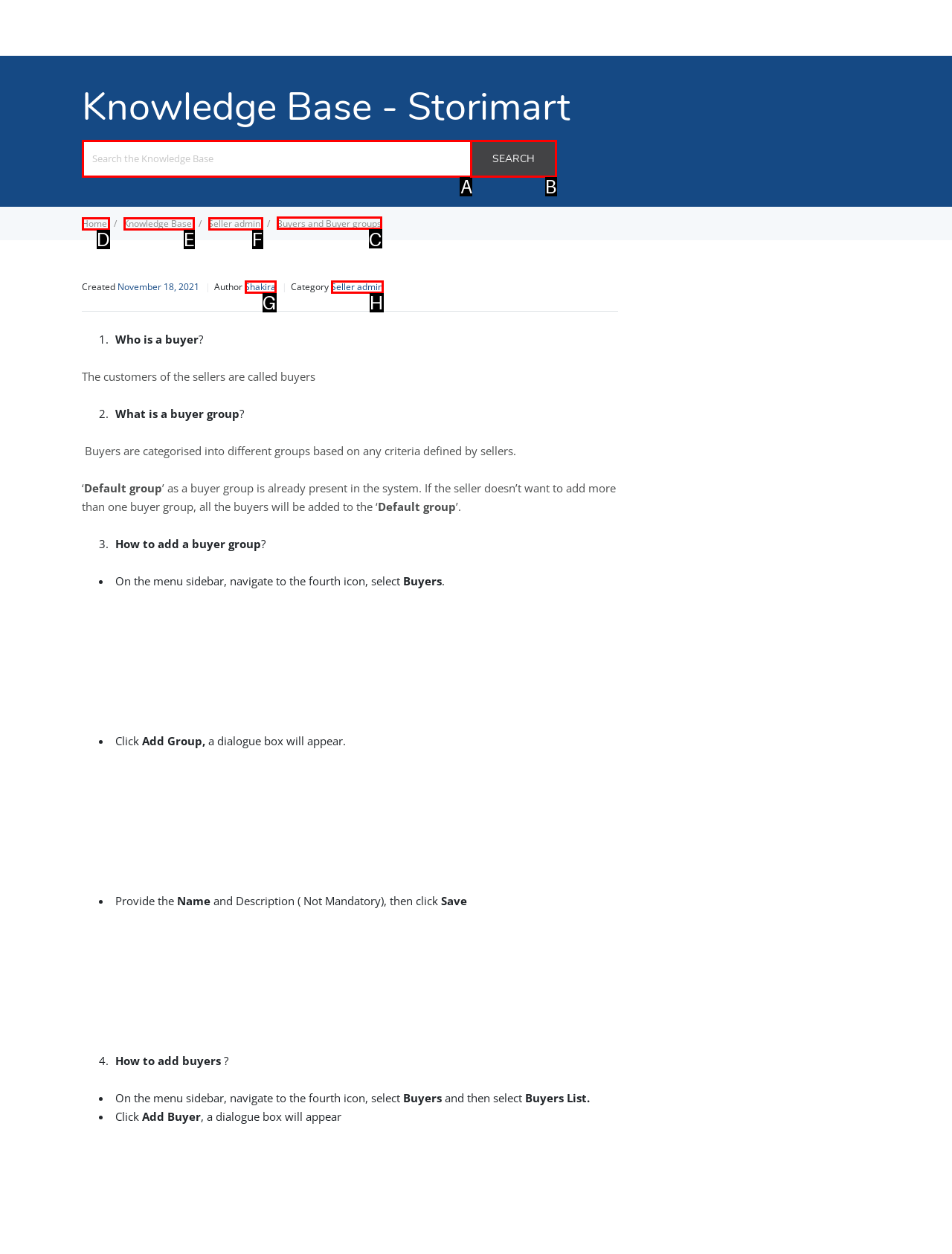For the task "View Buyers and Buyer groups", which option's letter should you click? Answer with the letter only.

C